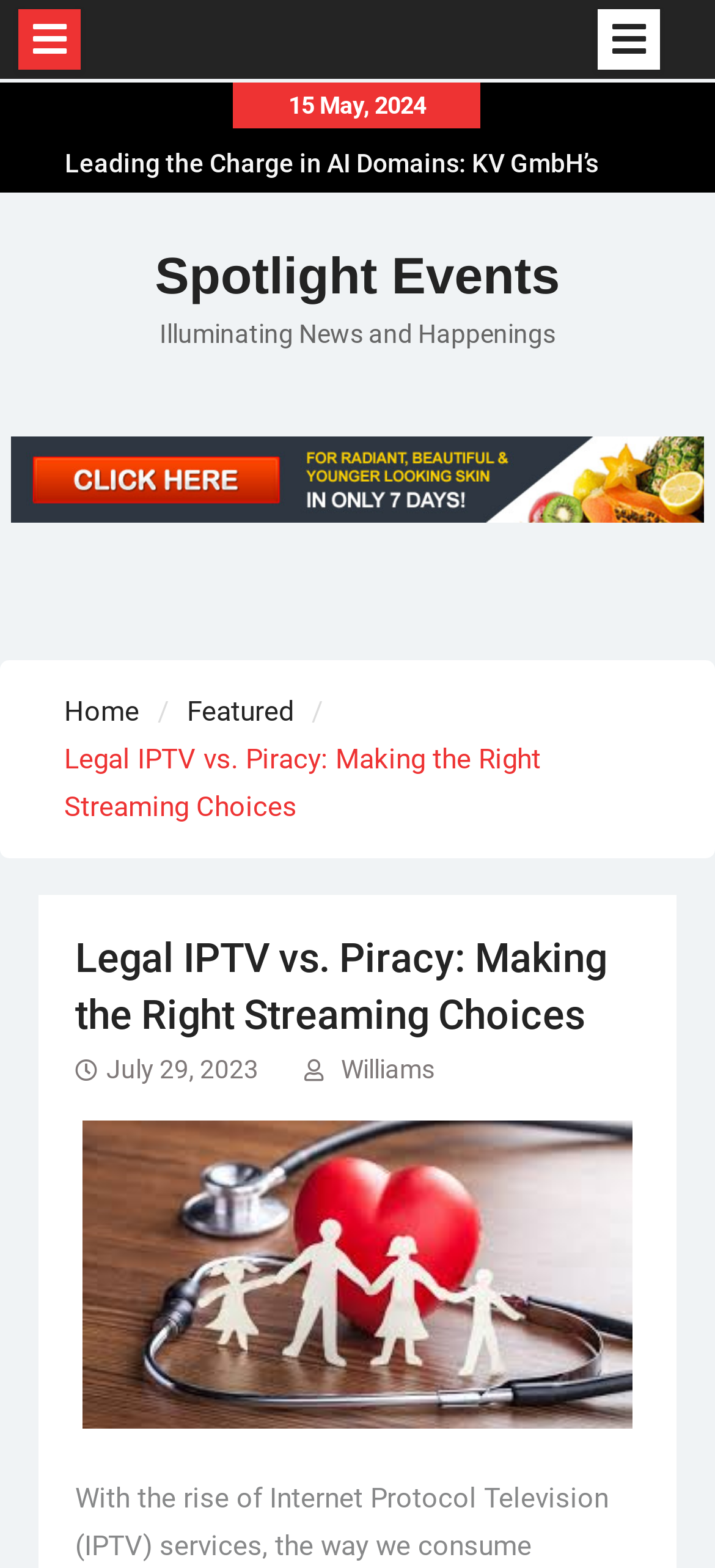Given the element description Spotlight Events, specify the bounding box coordinates of the corresponding UI element in the format (top-left x, top-left y, bottom-right x, bottom-right y). All values must be between 0 and 1.

[0.217, 0.158, 0.783, 0.194]